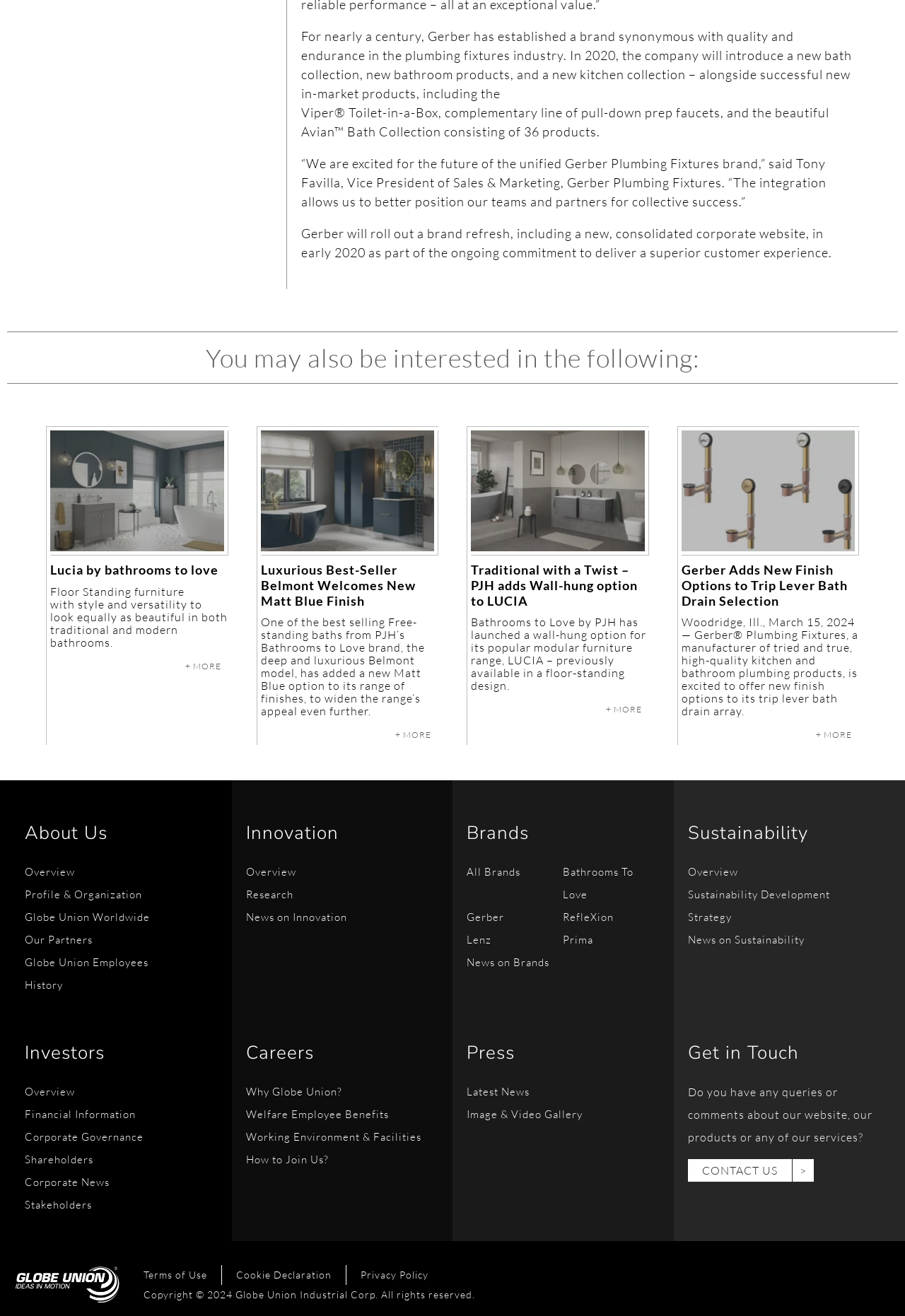Could you find the bounding box coordinates of the clickable area to complete this instruction: "Contact us"?

[0.76, 0.881, 0.899, 0.898]